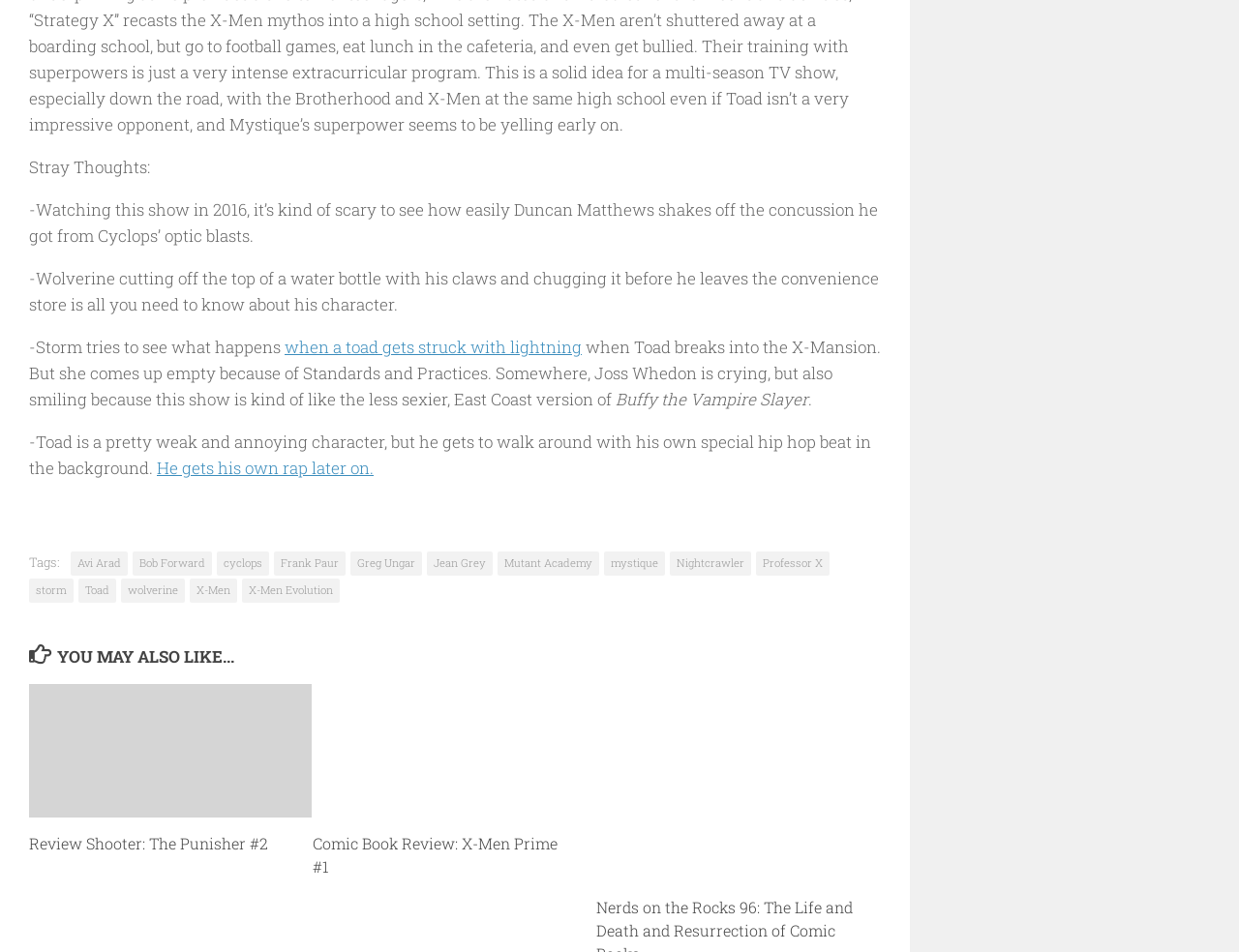Determine the bounding box for the HTML element described here: "Products". The coordinates should be given as [left, top, right, bottom] with each number being a float between 0 and 1.

None